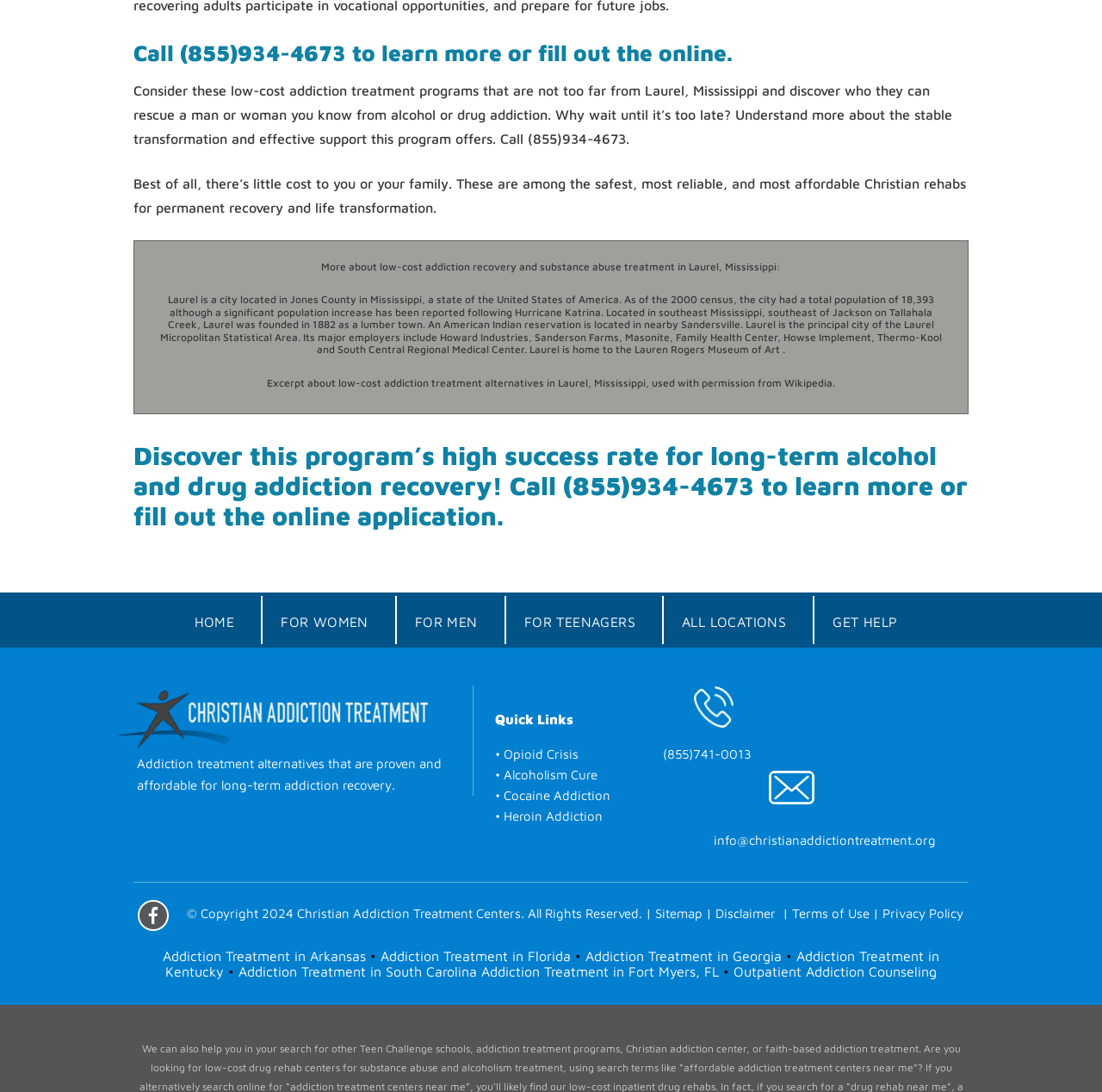Give a one-word or short phrase answer to the question: 
What is the name of the creek mentioned in the webpage?

Tallahala Creek